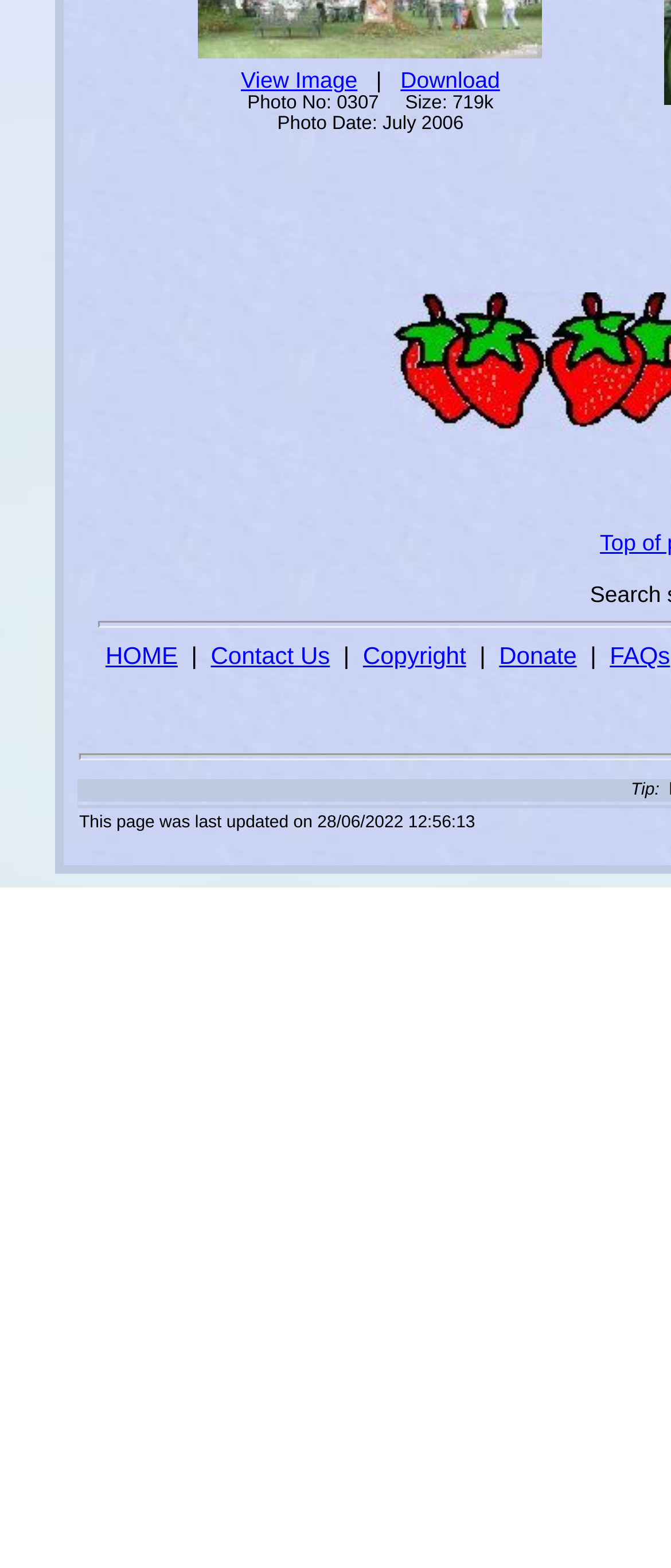Predict the bounding box for the UI component with the following description: "Accept all cookies".

None